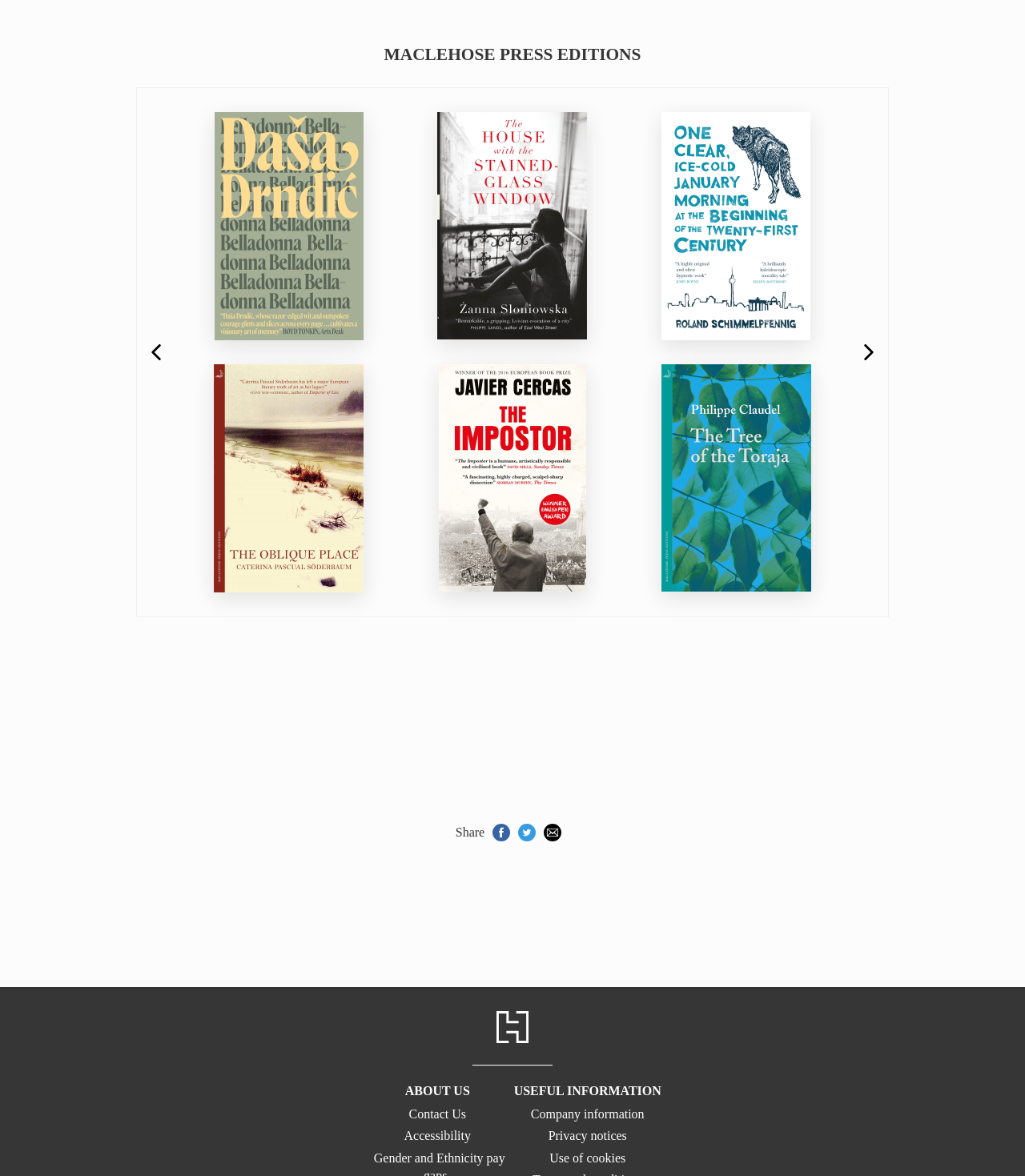Reply to the question with a single word or phrase:
How many book titles are listed on the webpage?

6